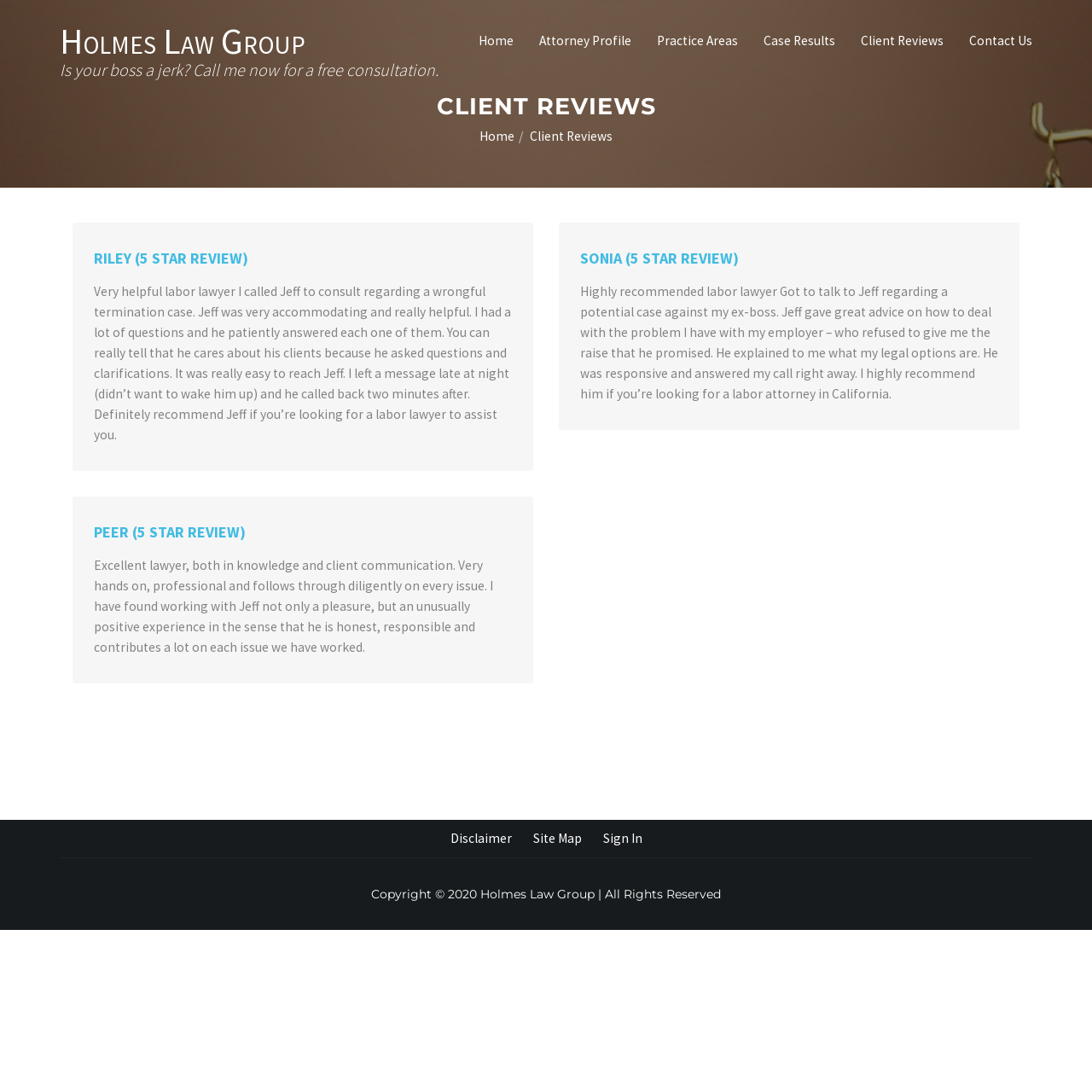What is the copyright year of the website?
Provide a detailed answer to the question using information from the image.

The copyright year of the website can be found at the bottom of the page, where it says 'Copyright © 2020 Holmes Law Group | All Rights Reserved'.